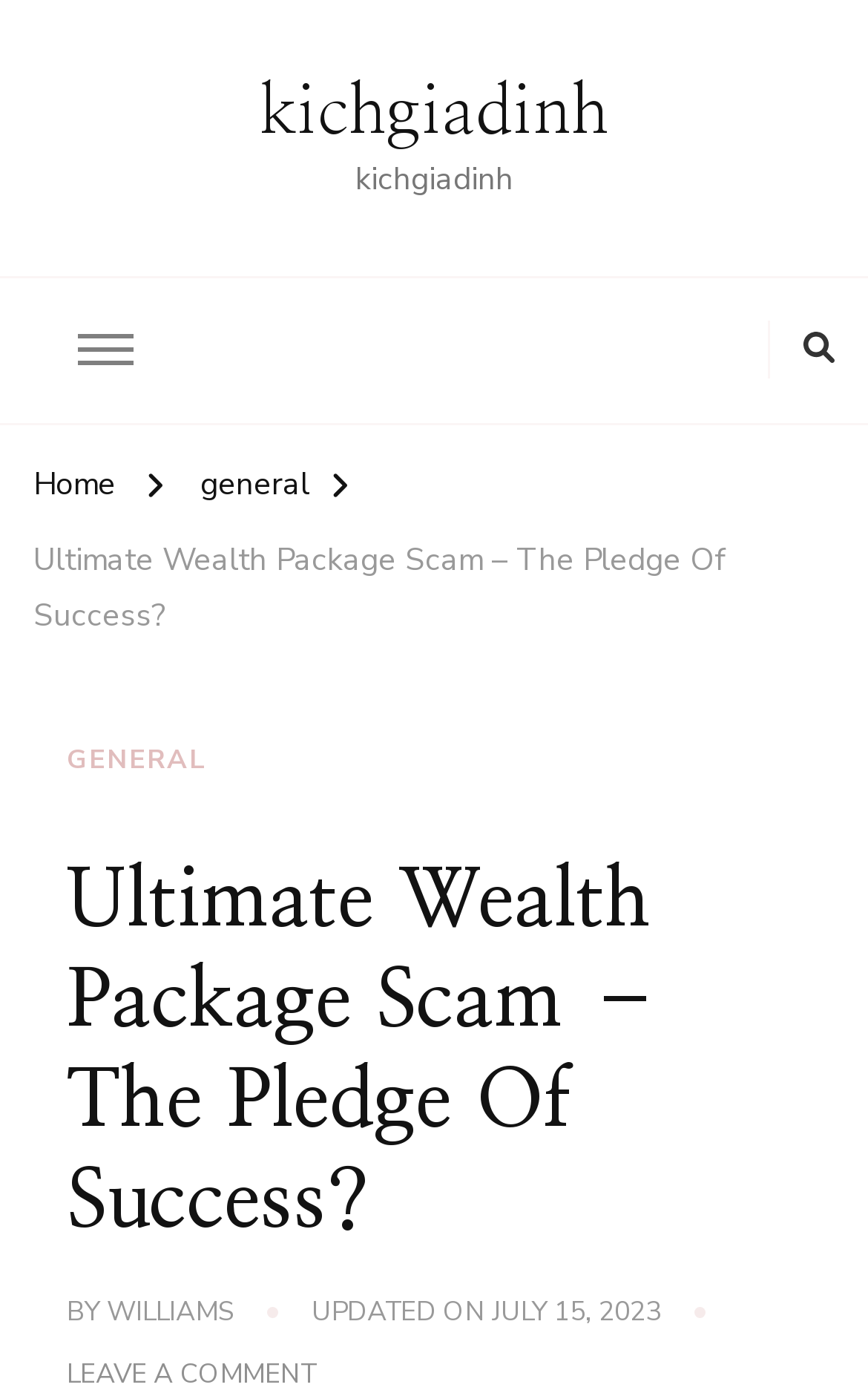Refer to the image and provide an in-depth answer to the question: 
Is there a comment section on the webpage?

I found a link with the text 'LEAVE A COMMENT ON ULTIMATE WEALTH PACKAGE SCAM – THE PLEDGE OF SUCCESS?', which indicates that there is a comment section on the webpage.